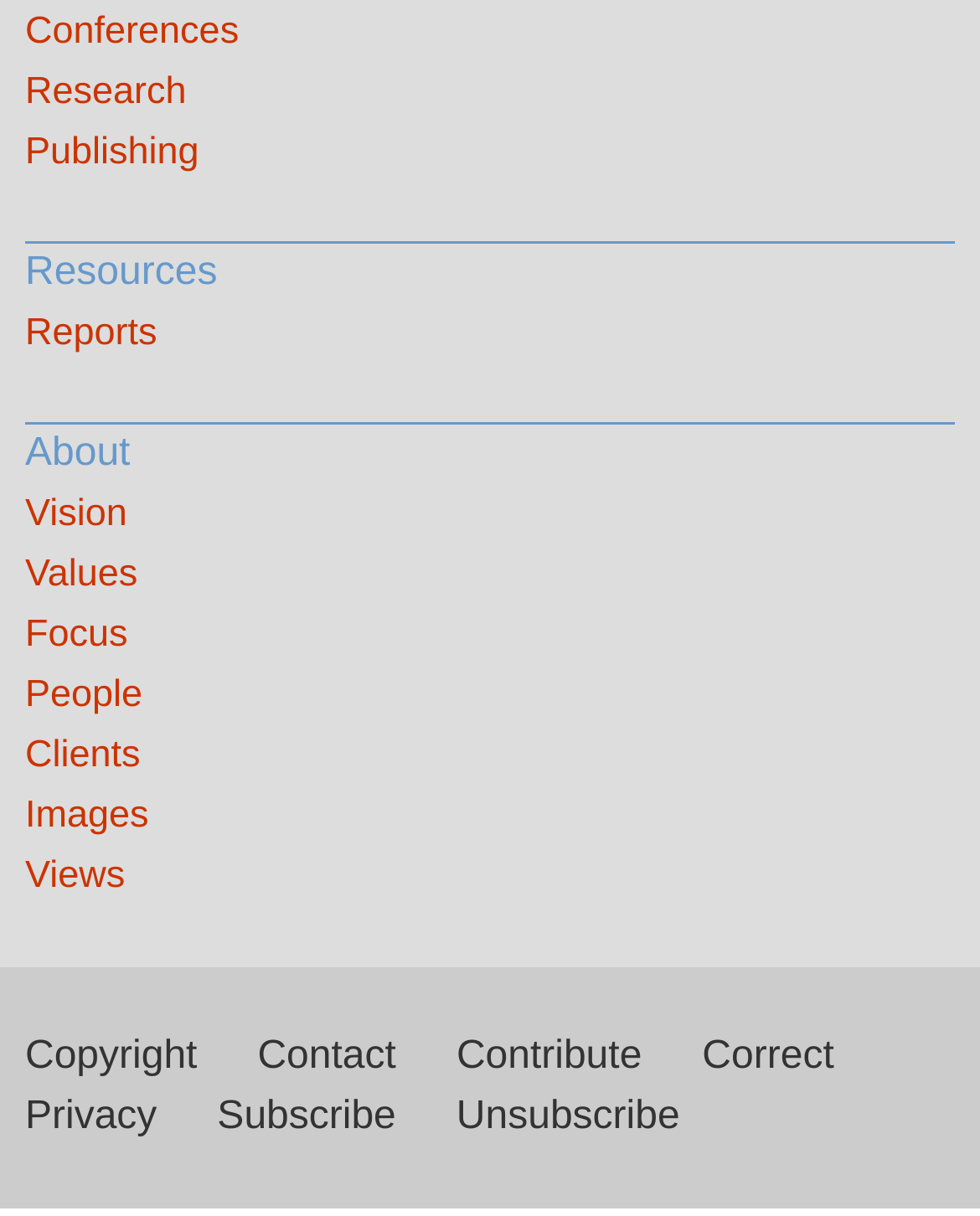Respond with a single word or phrase to the following question:
How many links are there at the bottom of the webpage?

4